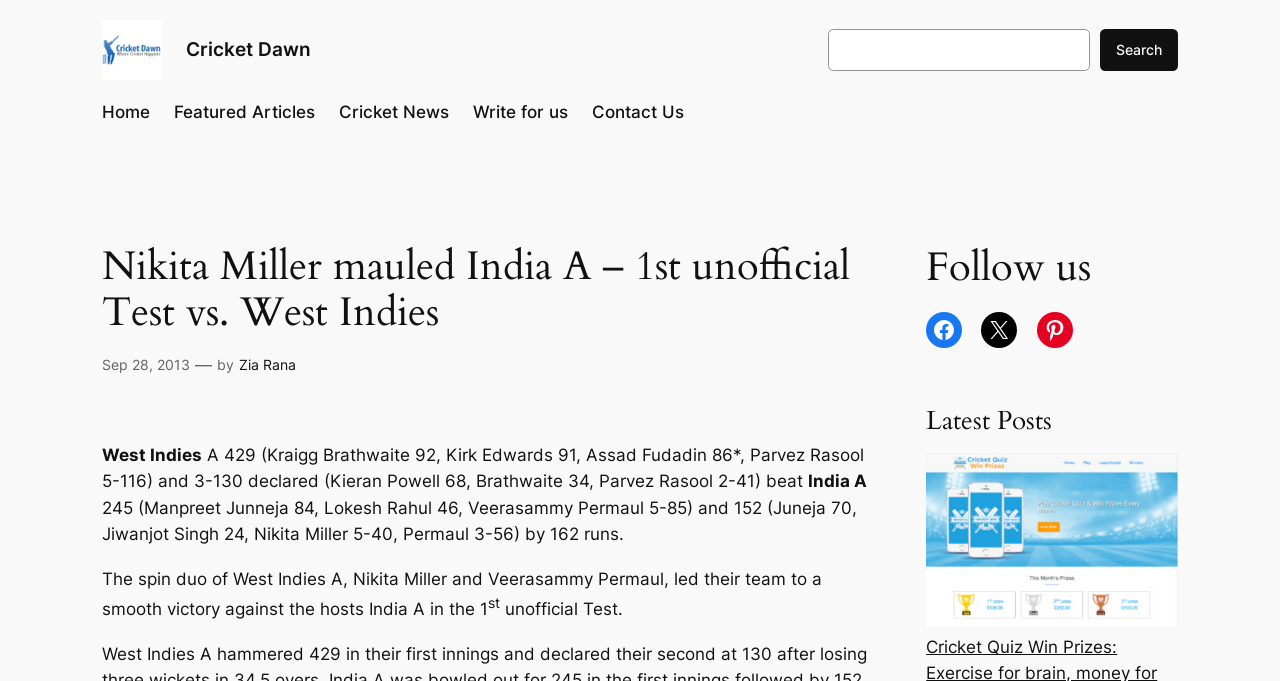Please reply with a single word or brief phrase to the question: 
Who wrote the article about the unofficial Test?

Zia Rana